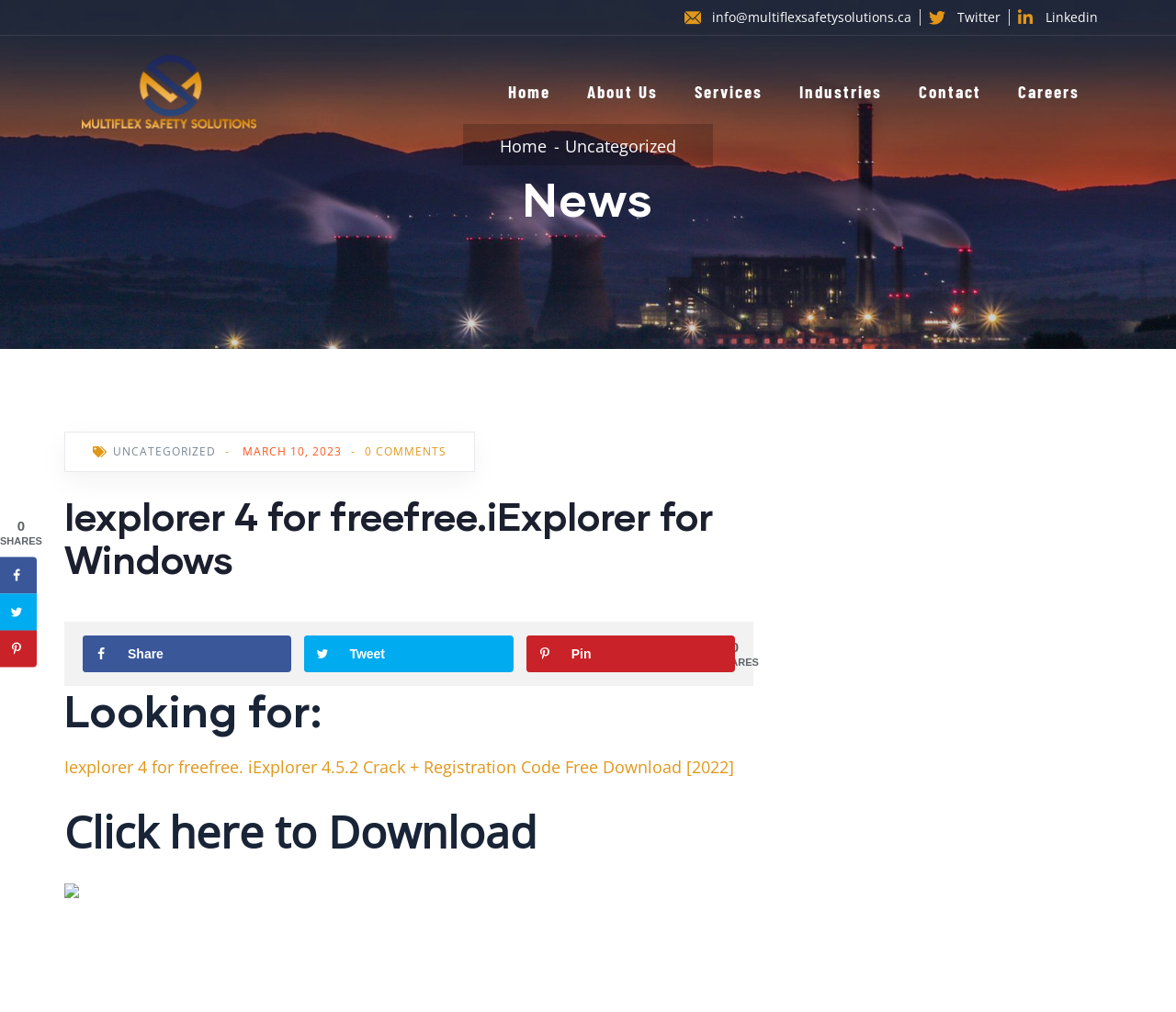Indicate the bounding box coordinates of the clickable region to achieve the following instruction: "Search for cosplay costumes."

None